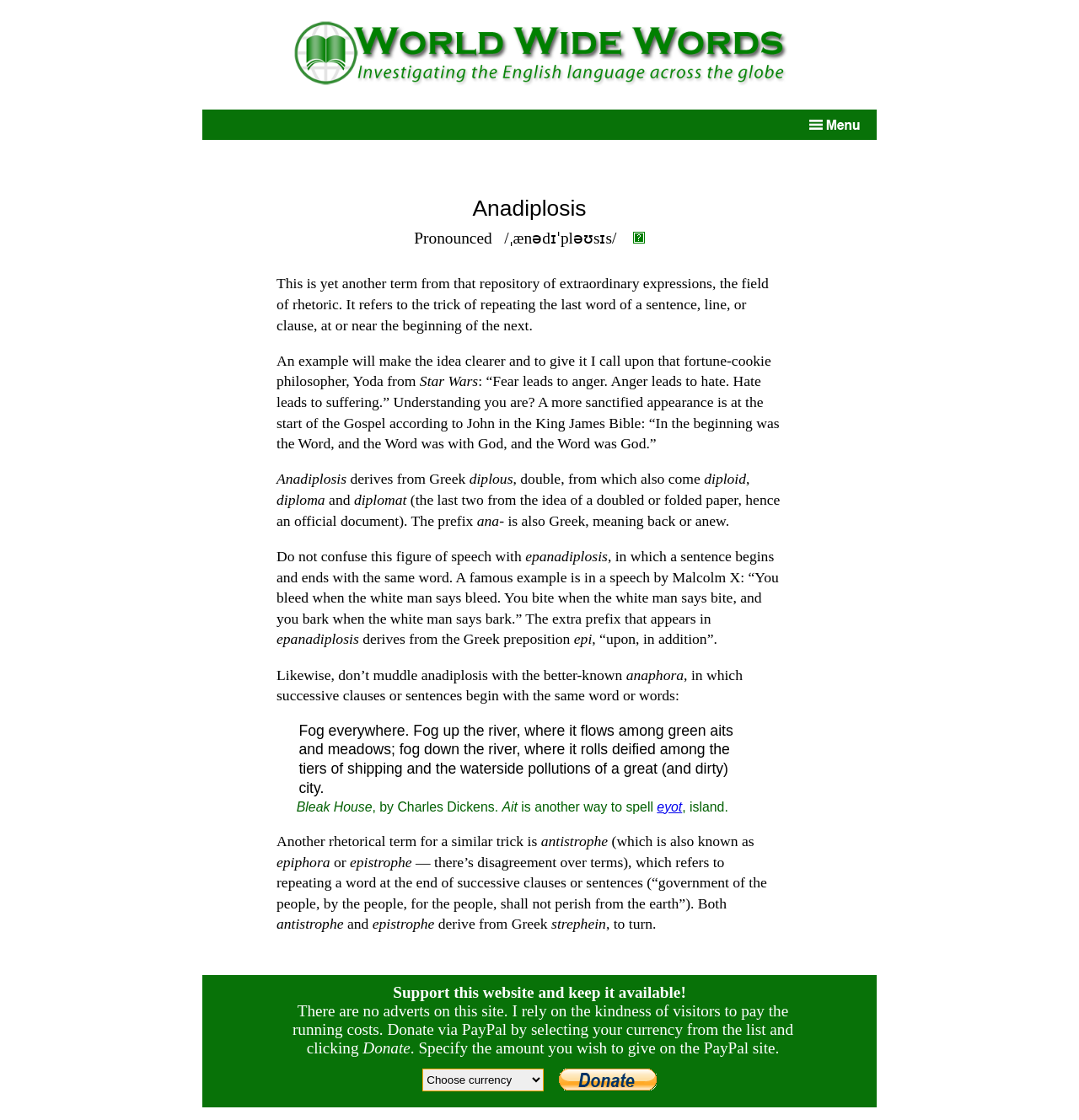Give a concise answer using only one word or phrase for this question:
How can you support this website?

Donate via PayPal